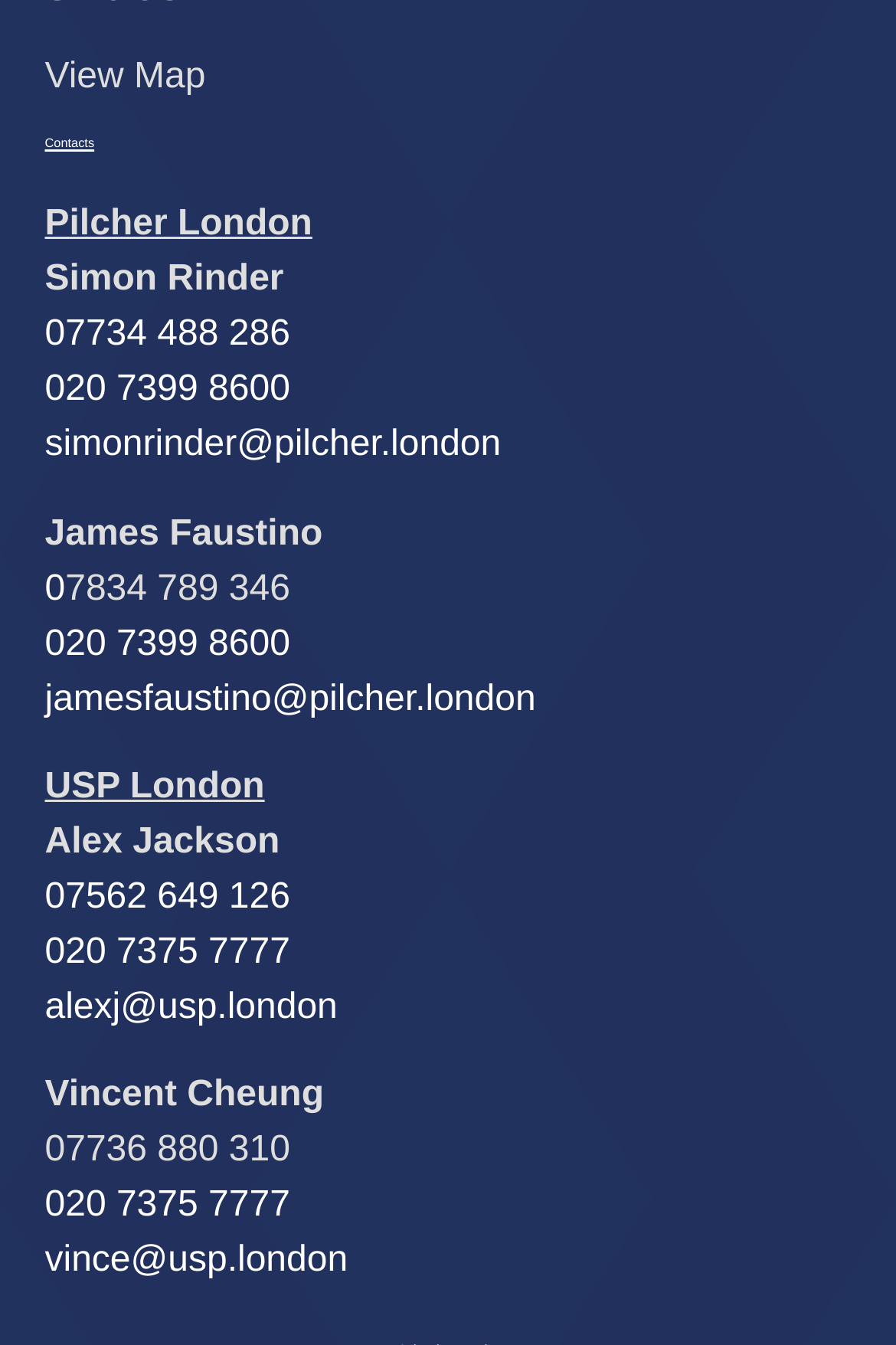Answer the question in one word or a short phrase:
How many email addresses are listed for James Faustino?

1